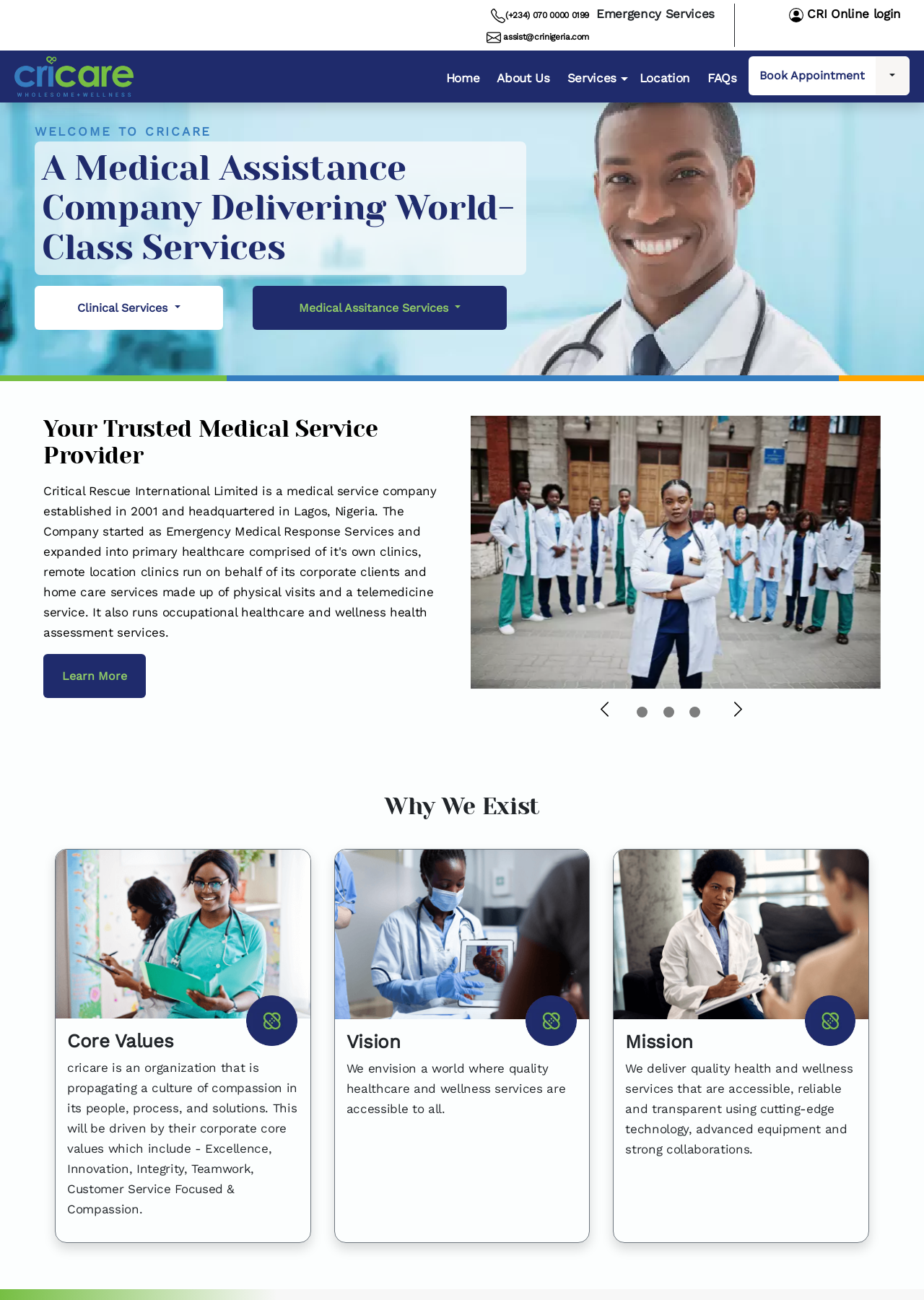What is the phone number for emergency services?
Look at the image and provide a short answer using one word or a phrase.

(+234) 070 0000 0199